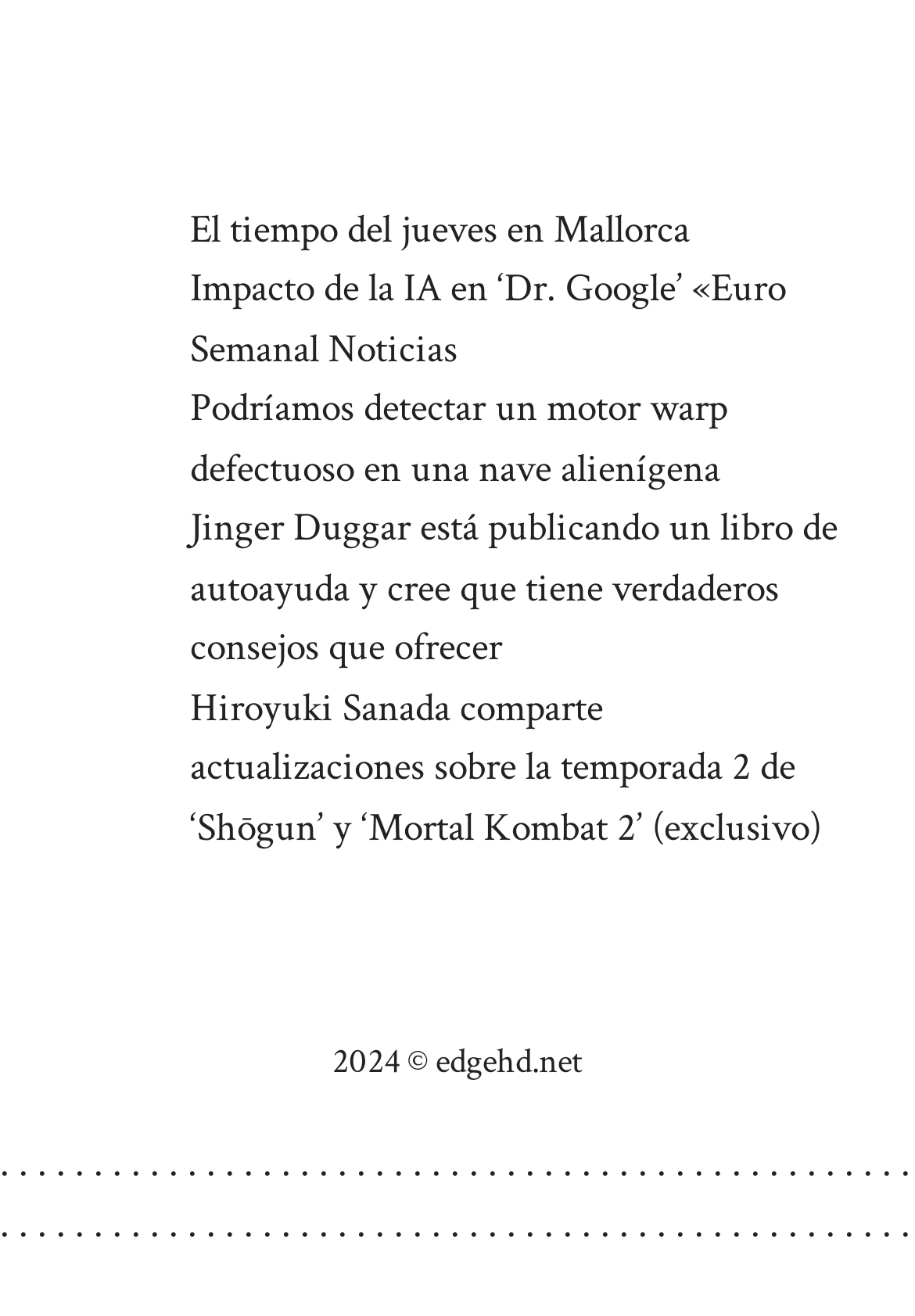Locate the bounding box coordinates of the clickable element to fulfill the following instruction: "Click on the link 'El tiempo del jueves en Mallorca'". Provide the coordinates as four float numbers between 0 and 1 in the format [left, top, right, bottom].

[0.208, 0.154, 0.754, 0.194]